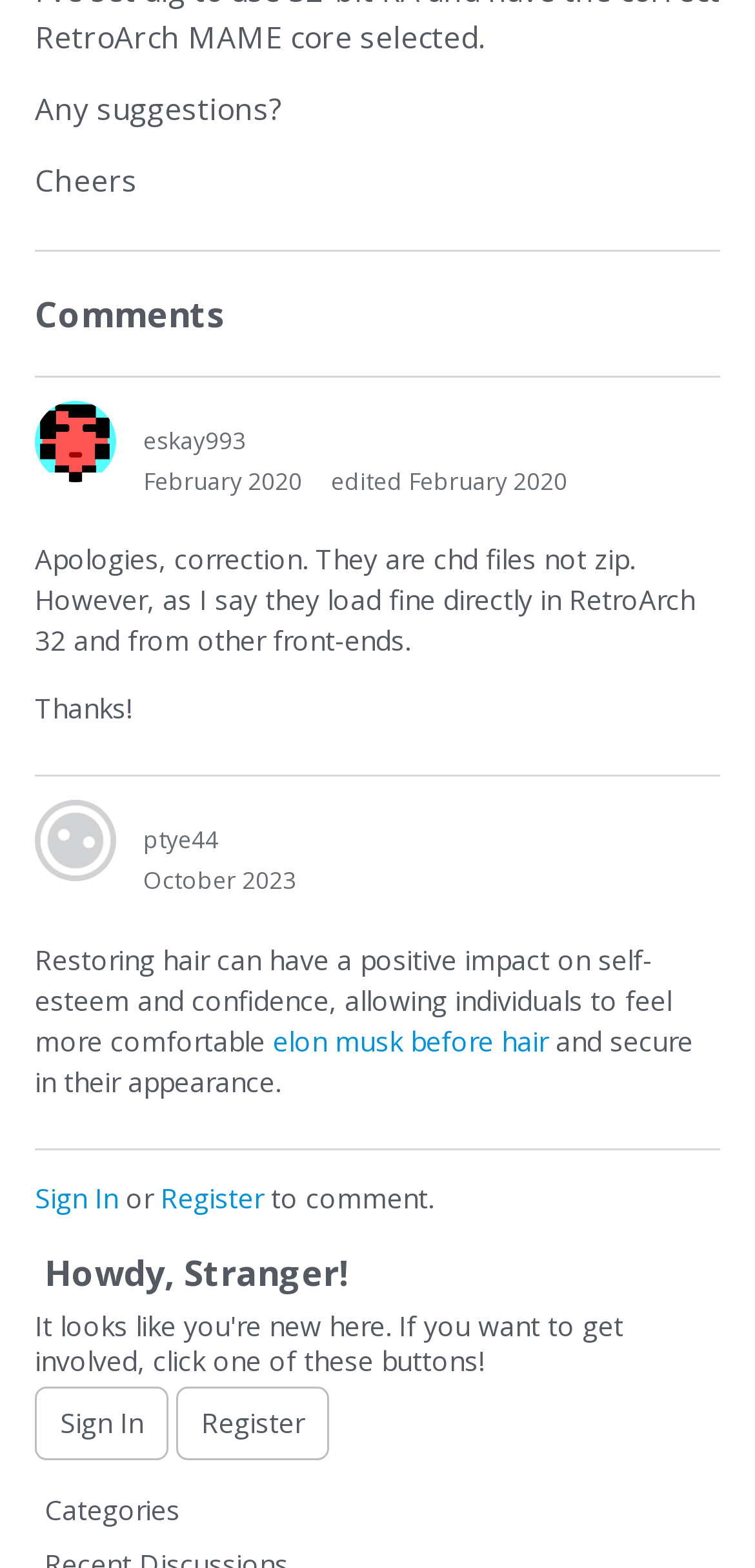Select the bounding box coordinates of the element I need to click to carry out the following instruction: "Register".

[0.213, 0.752, 0.349, 0.776]